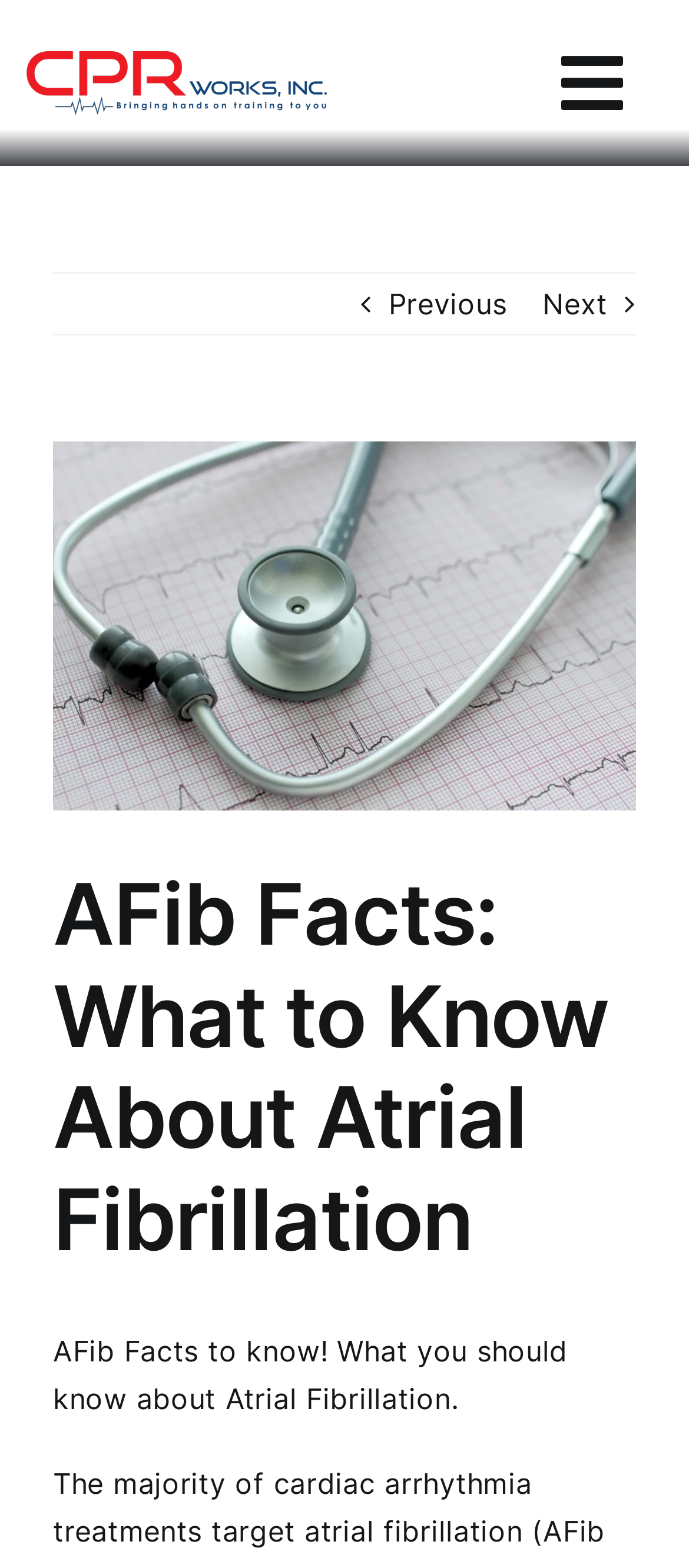Create a full and detailed caption for the entire webpage.

The webpage is about atrial fibrillation (AFib) facts, with a focus on cardiac arrhythmia treatments. At the top left, there is a logo of Charlotte CPR Certification CPR Classes BLS ACLS PALS American Heart Association, accompanied by a link to the organization's website. 

Below the logo, there is a navigation menu labeled "Mobile Top Menu" that can be toggled by a button. The menu has links to previous and next pages, as well as a link to view a larger image of a stethoscope on an ECG, which is a symbolic close-up photo. 

On the right side of the navigation menu, there is a heading that reads "AFib Facts: What to Know About Atrial Fibrillation". Below the heading, there is a paragraph of text that summarizes the key points about atrial fibrillation, stating "AFib Facts to know! What you should know about Atrial Fibrillation."